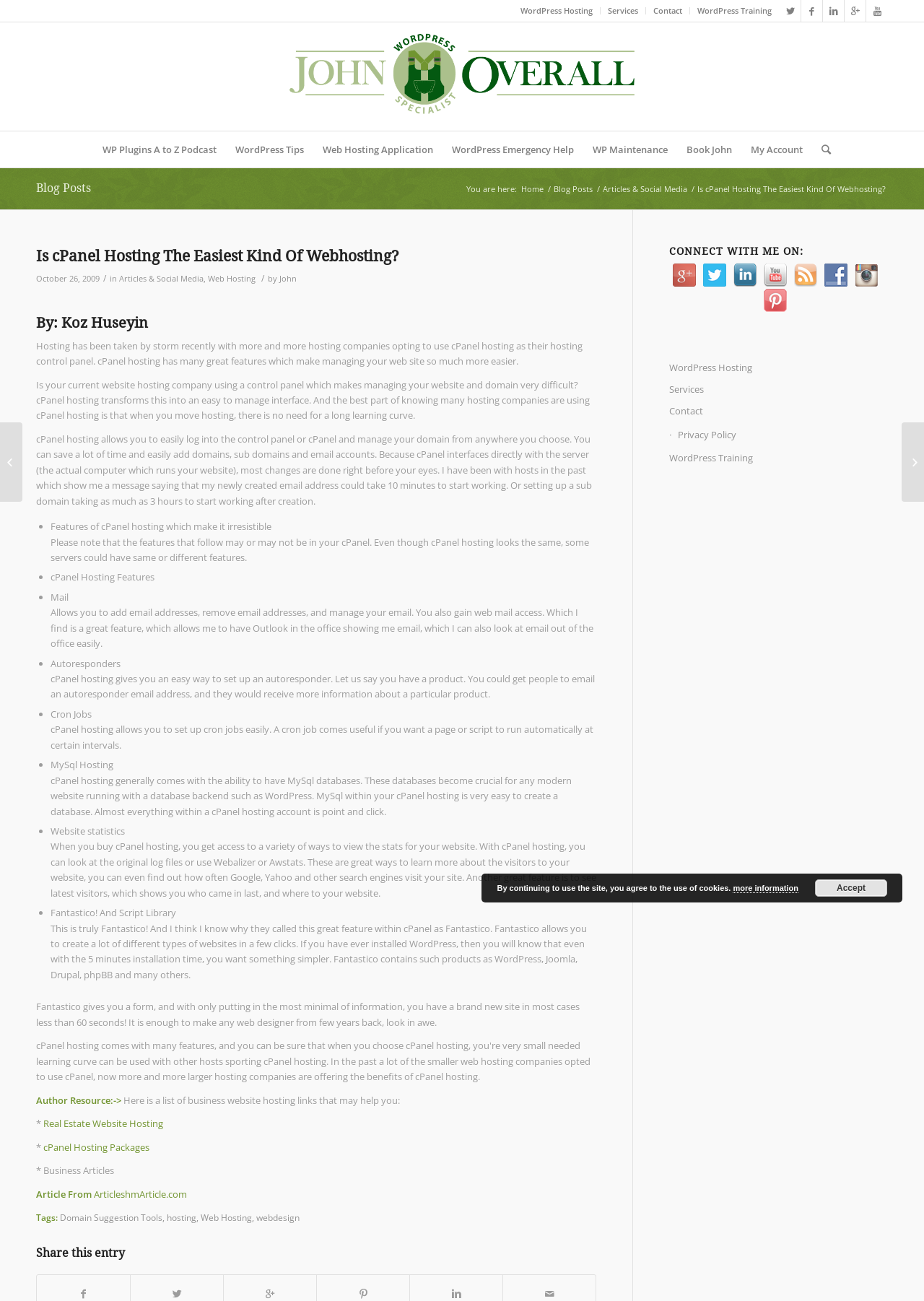What is the purpose of cron jobs?
Examine the image and provide an in-depth answer to the question.

The purpose of cron jobs is to run scripts or pages automatically at certain intervals, as mentioned in the webpage content under the 'Cron Jobs' section.